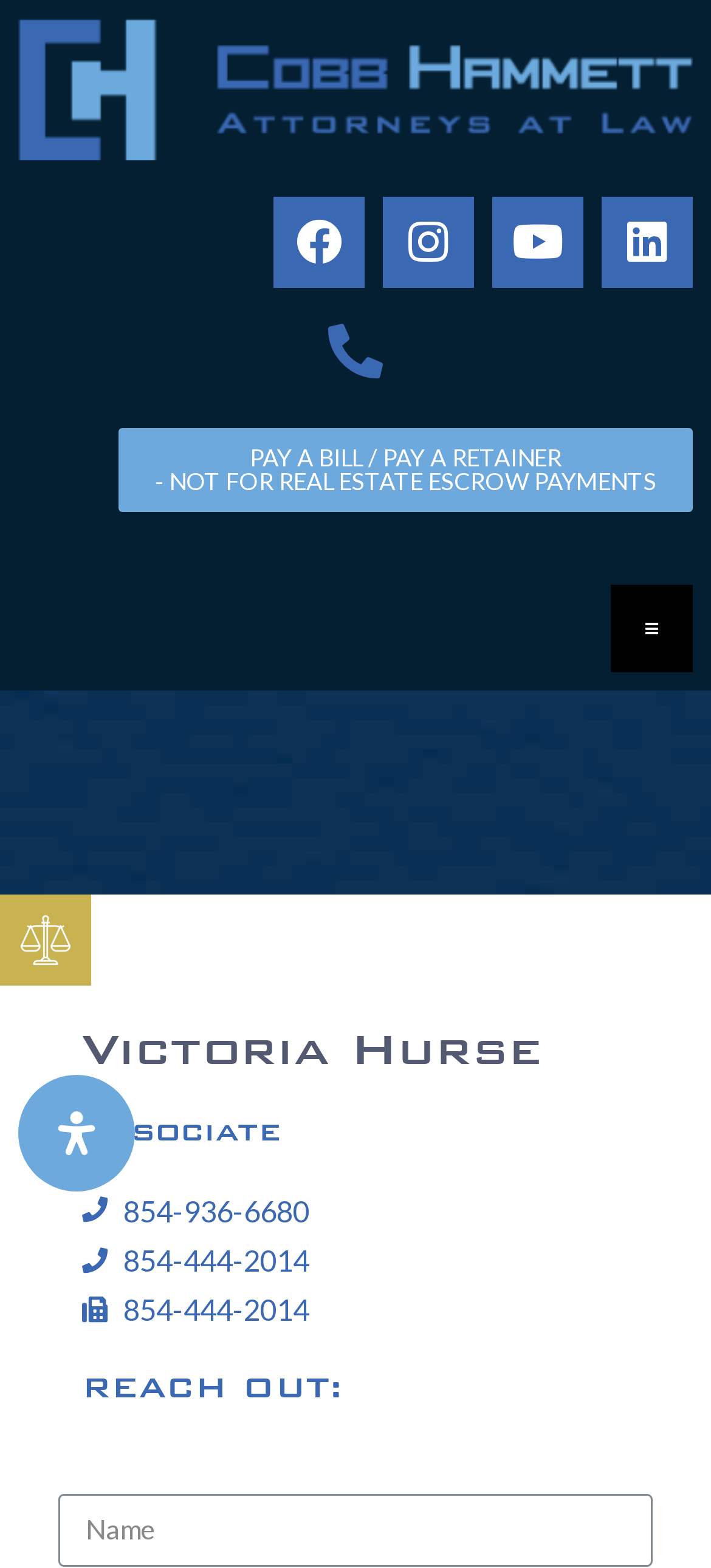Locate the bounding box coordinates of the element I should click to achieve the following instruction: "Explore options for your customer account".

None